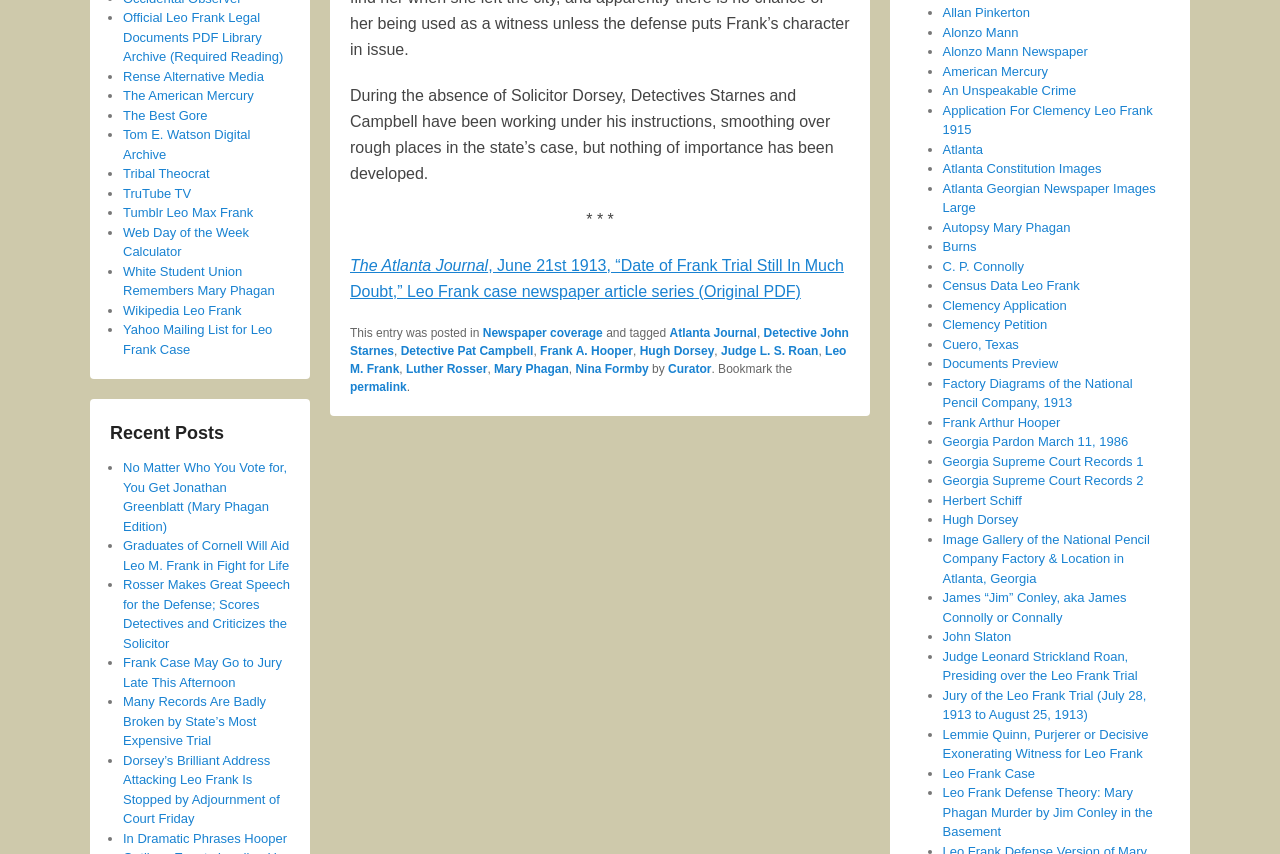What is the date of the Frank trial?
Using the picture, provide a one-word or short phrase answer.

June 21st 1913